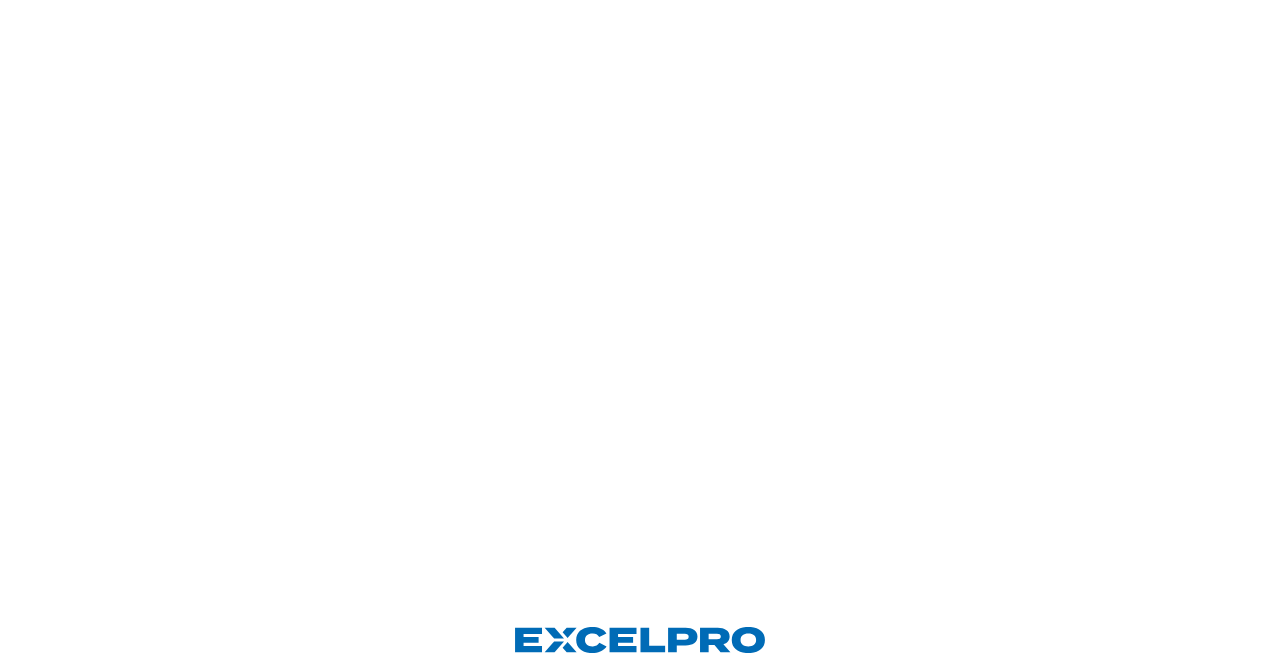Find and indicate the bounding box coordinates of the region you should select to follow the given instruction: "View Certifications".

[0.488, 0.033, 0.554, 0.055]